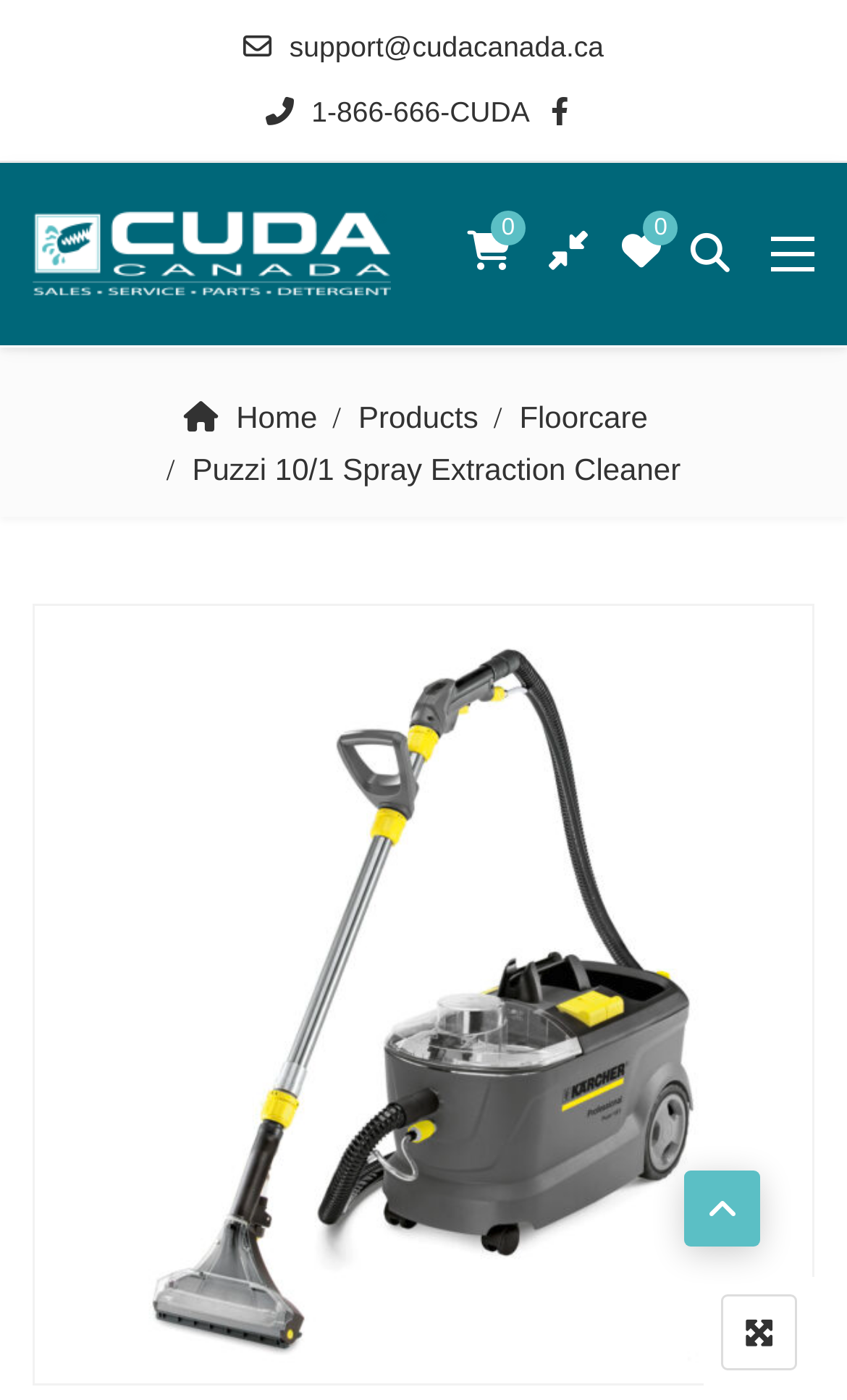Write an extensive caption that covers every aspect of the webpage.

The webpage is about Puzzi 10/1 Spray Extraction Cleaner, a product from Cuda Canada. At the top left corner, there is a logo of Cuda Canada, accompanied by a link to the company's website. Below the logo, there are two contact links: one for email support and another for a phone number.

On the top right side, there are several social media links, including Facebook, Twitter, and LinkedIn, represented by their respective icons. Next to these icons, there are four more links, possibly for user account management or wishlist functionality.

The main content of the page is divided into two sections. On the left side, there is a navigation menu with links to the homepage, products, and floorcare categories. On the right side, there is a large section dedicated to the product description, with a title "Puzzi 10/1 Spray Extraction Cleaner" in a prominent font.

At the bottom of the page, there is a large banner image that spans the entire width of the page. Above the banner, there is a link to a shopping cart or checkout functionality, represented by a shopping bag icon. On the bottom right corner, there are two more links, one for a search function and another for a user account or login functionality.